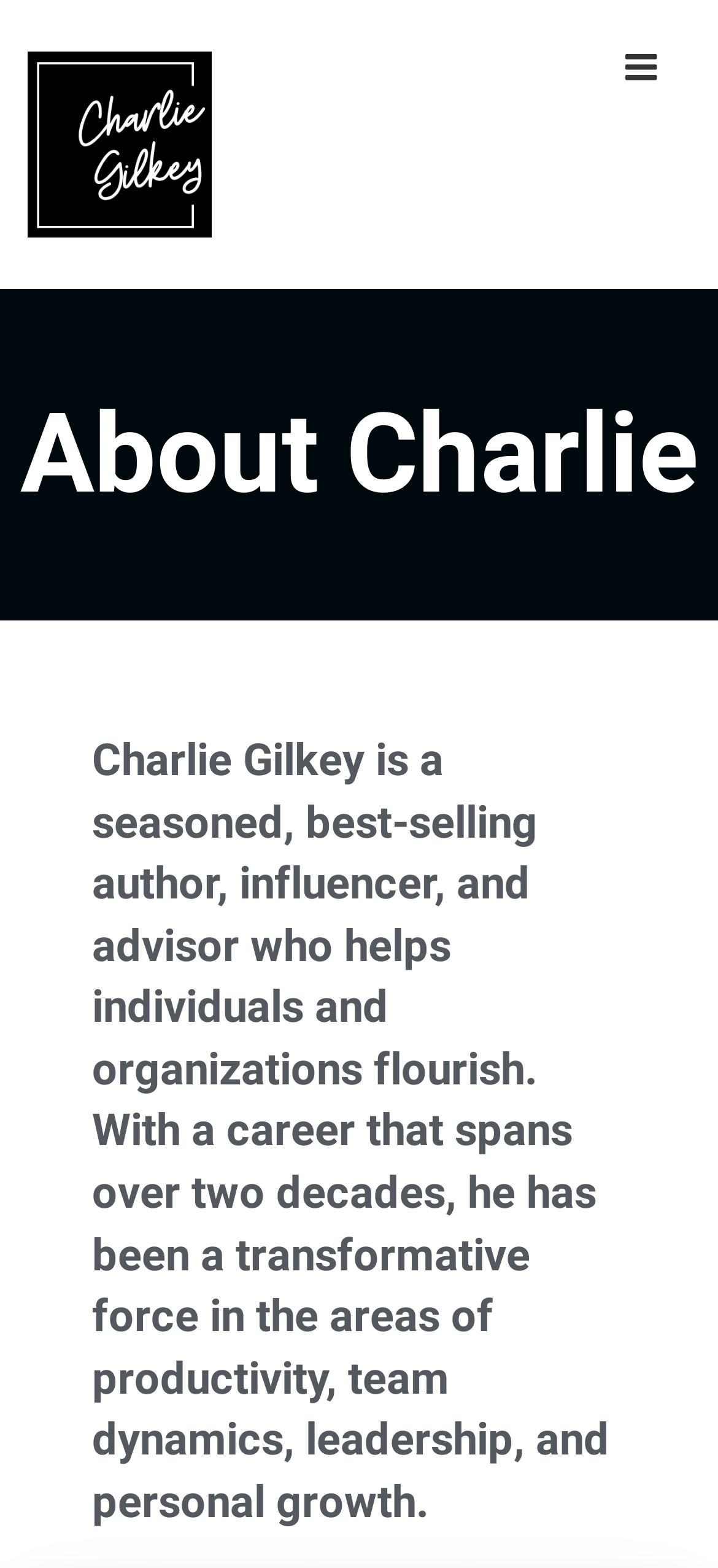Please find the bounding box coordinates (top-left x, top-left y, bottom-right x, bottom-right y) in the screenshot for the UI element described as follows: alt="CharlieGilkey.com"

[0.038, 0.033, 0.603, 0.151]